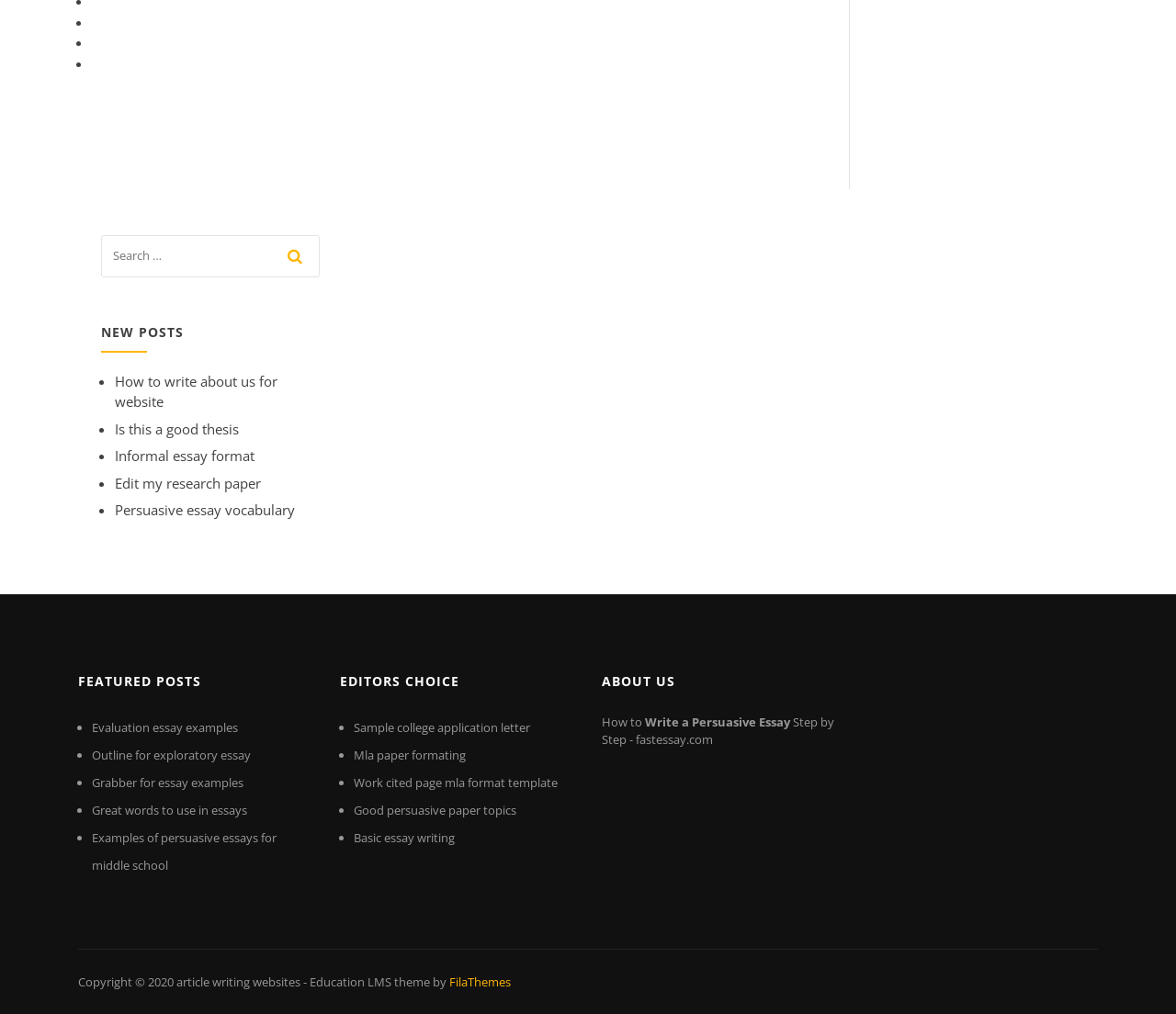Please determine the bounding box coordinates for the element that should be clicked to follow these instructions: "Click on the 'June 2024' link".

None